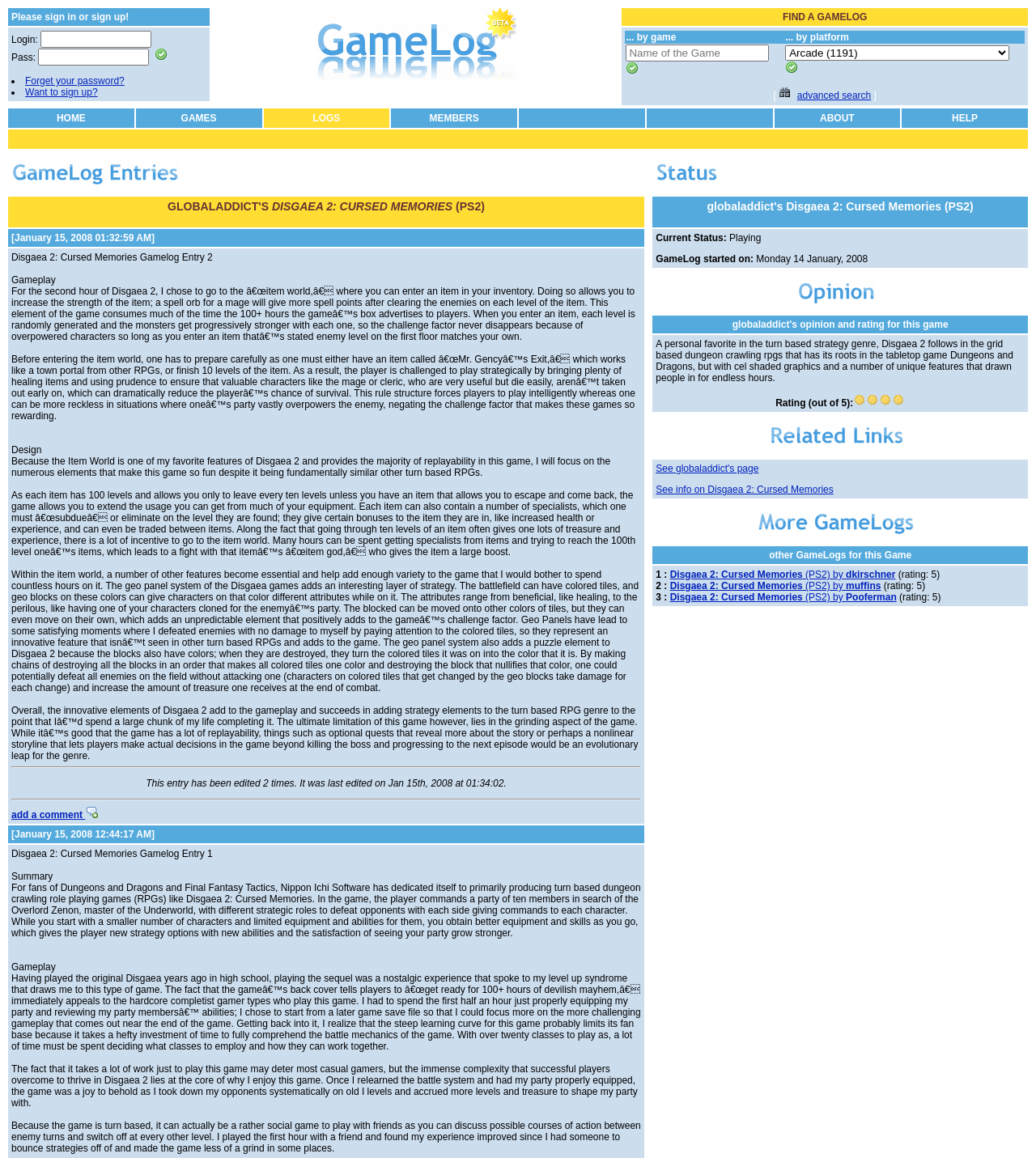Please analyze the image and provide a thorough answer to the question:
What is the benefit of reaching the 100th level of an item in Disgaea 2?

In Disgaea 2, reaching the 100th level of an item leads to a fight with that item's 'item god', which gives the item a large boost. This provides an incentive for players to spend many hours getting specialists from items and trying to reach the 100th level.